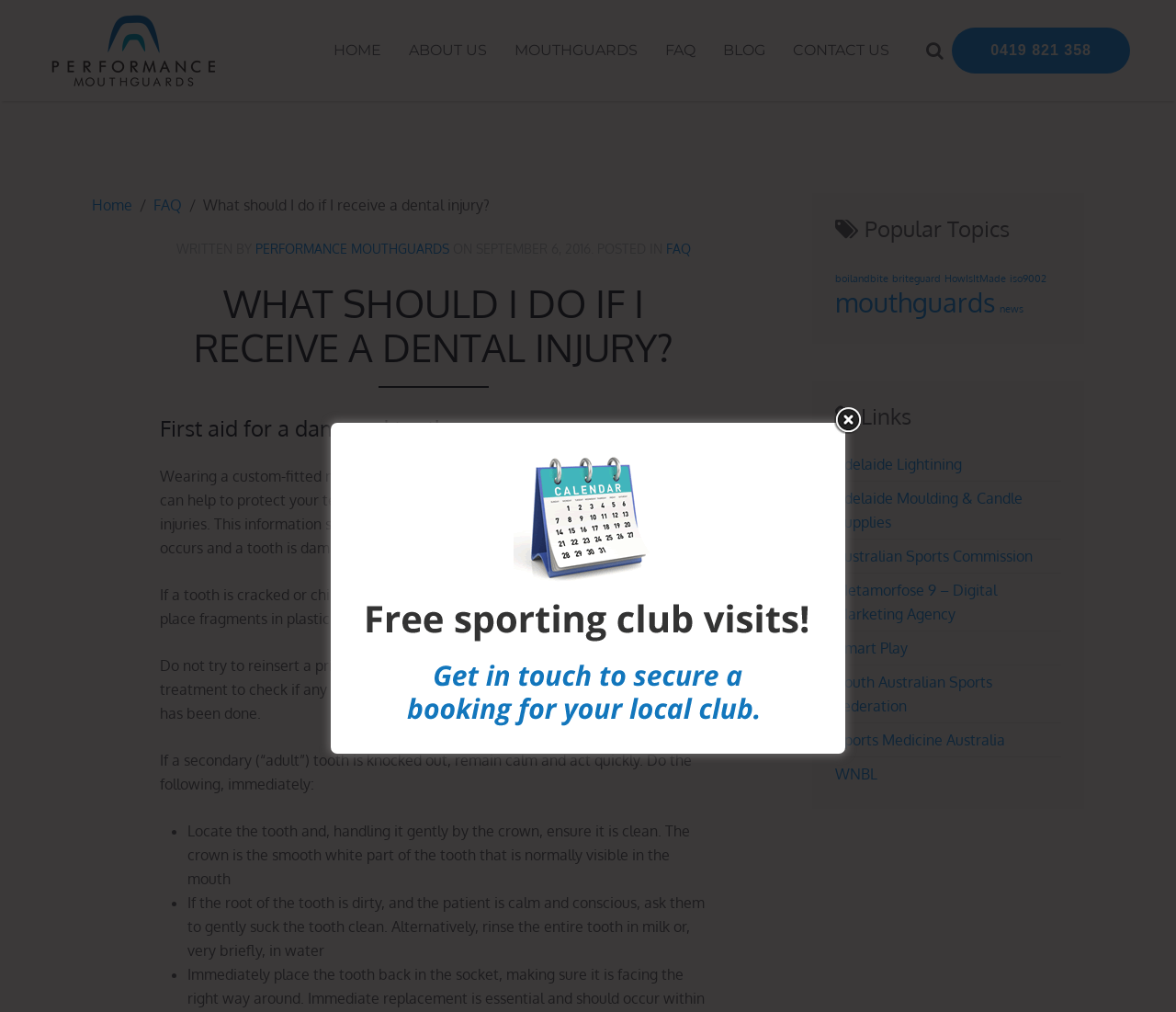What is the recommended way to clean a knocked-out tooth?
Based on the visual details in the image, please answer the question thoroughly.

If the root of the tooth is dirty, and the patient is calm and conscious, the webpage suggests asking them to gently suck the tooth clean, or rinsing the entire tooth in milk or, very briefly, in water.